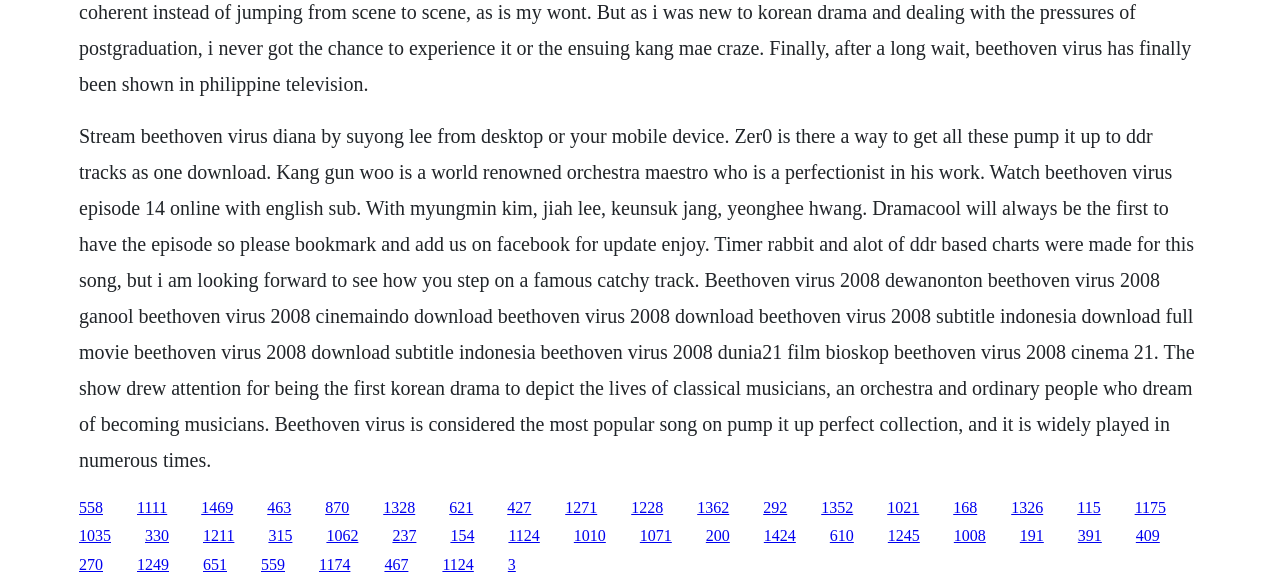What is the profession of Kang Gun Woo?
Answer the question with a single word or phrase derived from the image.

Orchestra Maestro